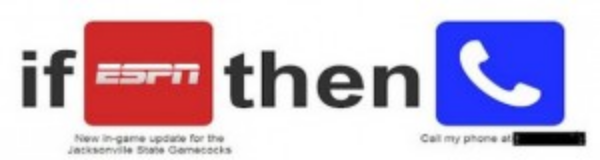What is the action triggered by the updates?
Answer the question with a single word or phrase, referring to the image.

Automatically receiving a phone call